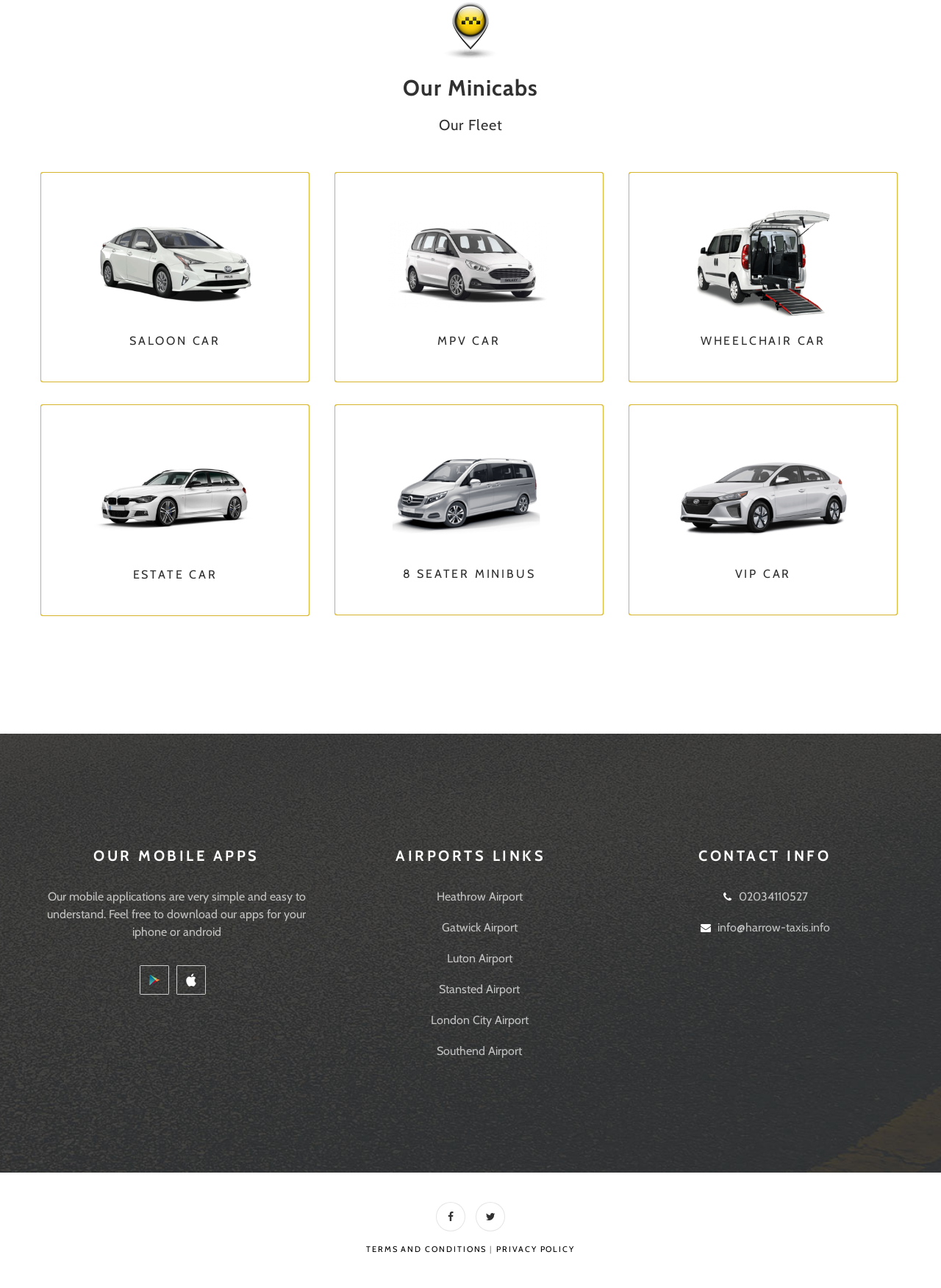What is the name of the airport with the highest y-coordinate?
Please answer the question with a detailed response using the information from the screenshot.

By analyzing the y-coordinates of the airport links, I found that Southend Airport has the highest y-coordinate, which is 0.811.